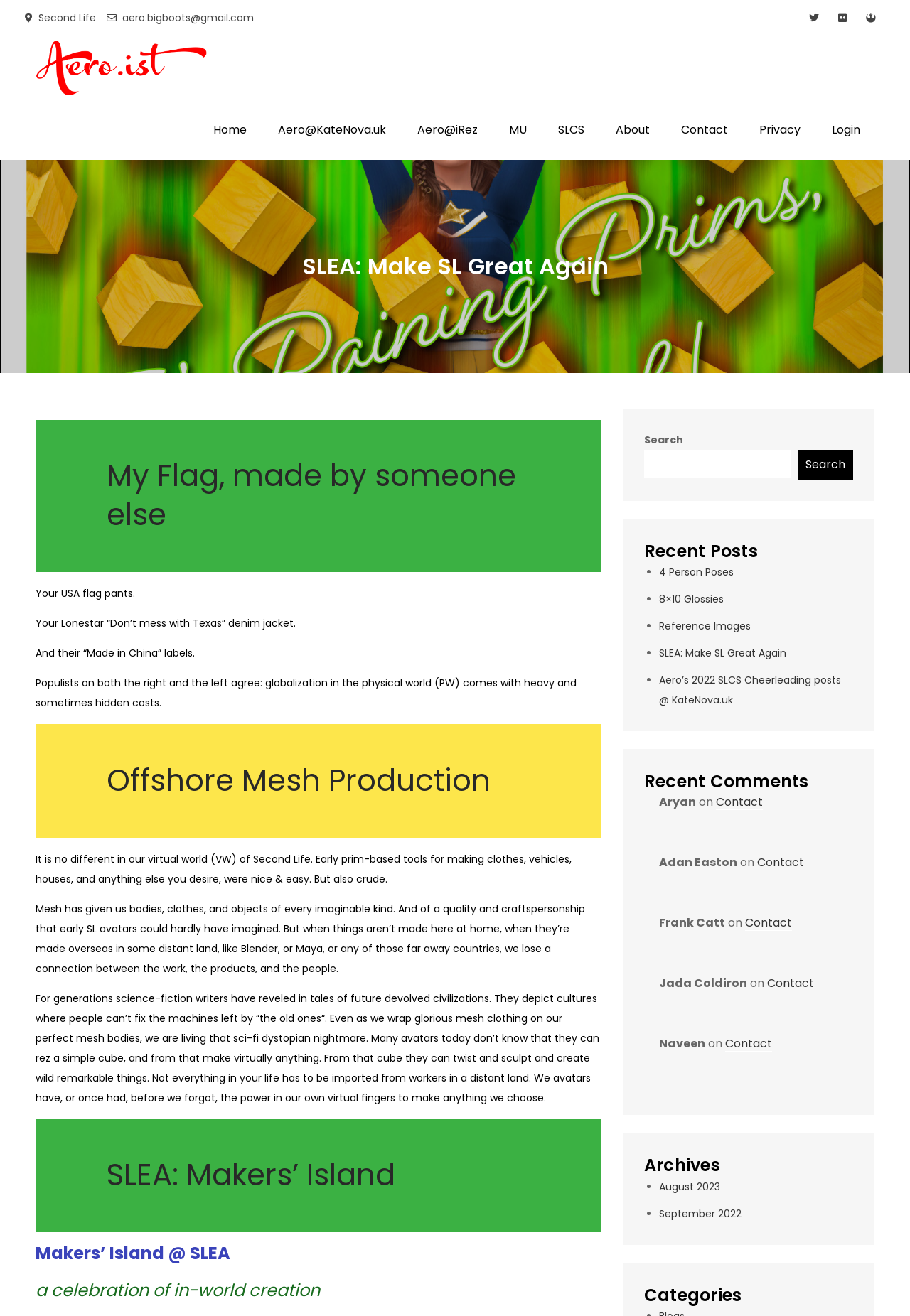Given the description: "Contact", determine the bounding box coordinates of the UI element. The coordinates should be formatted as four float numbers between 0 and 1, [left, top, right, bottom].

[0.843, 0.741, 0.895, 0.753]